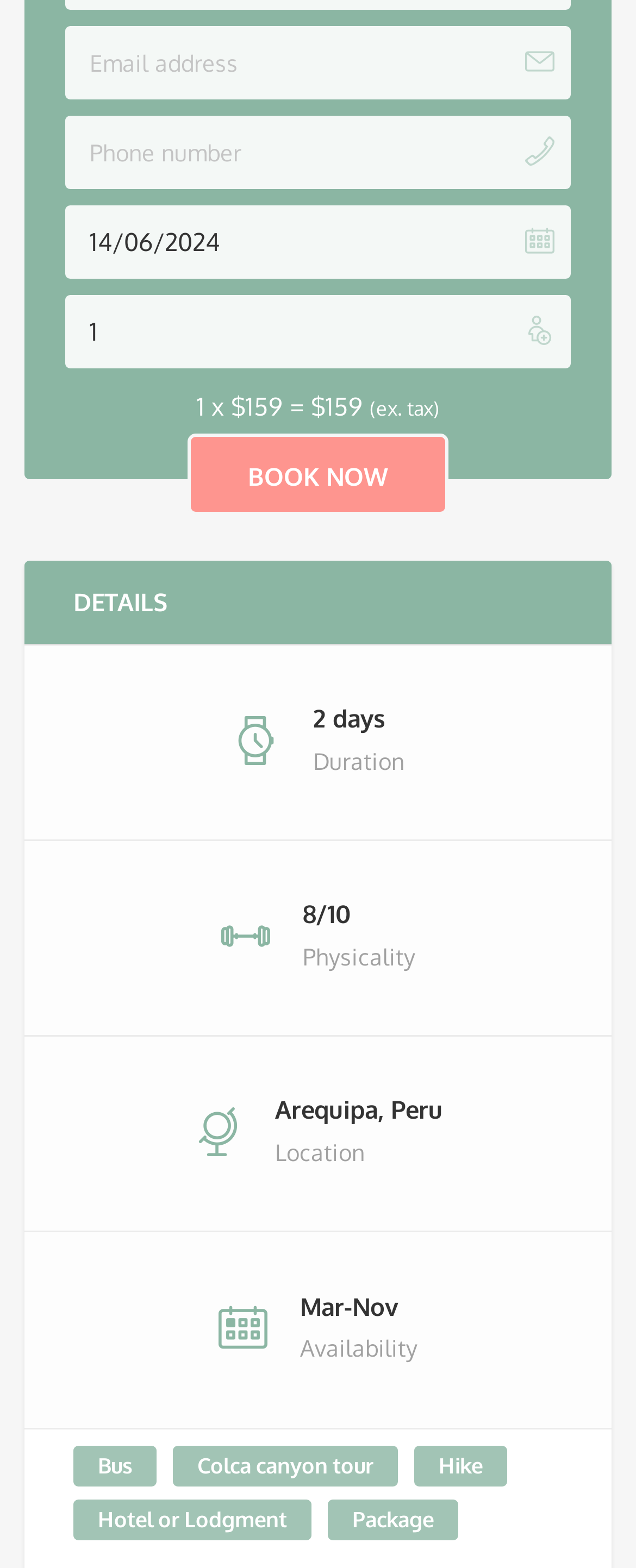Pinpoint the bounding box coordinates of the element you need to click to execute the following instruction: "Click Colca canyon tour". The bounding box should be represented by four float numbers between 0 and 1, in the format [left, top, right, bottom].

[0.272, 0.922, 0.626, 0.948]